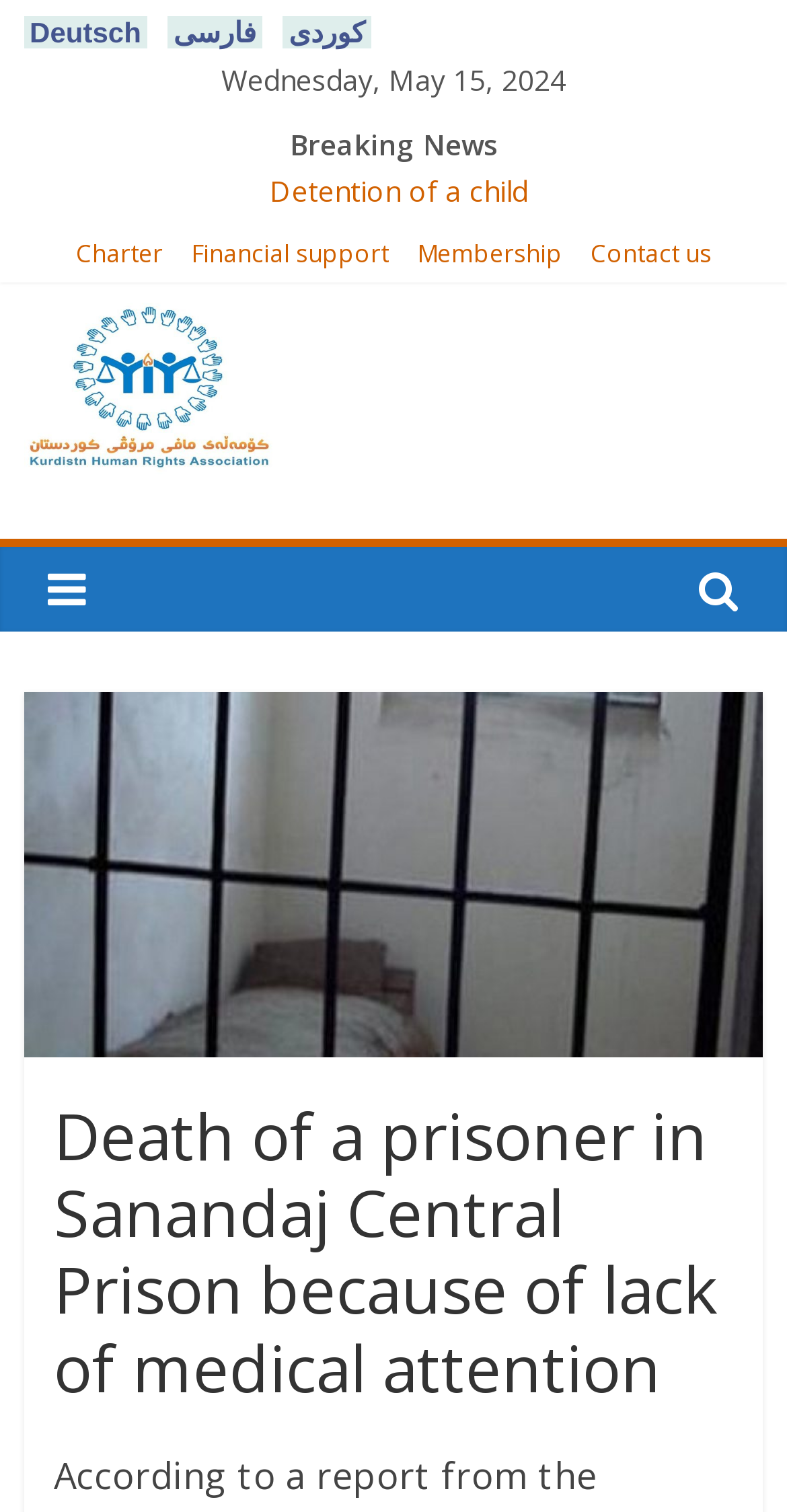Locate the bounding box coordinates of the element that needs to be clicked to carry out the instruction: "Contact us". The coordinates should be given as four float numbers ranging from 0 to 1, i.e., [left, top, right, bottom].

[0.75, 0.156, 0.904, 0.178]